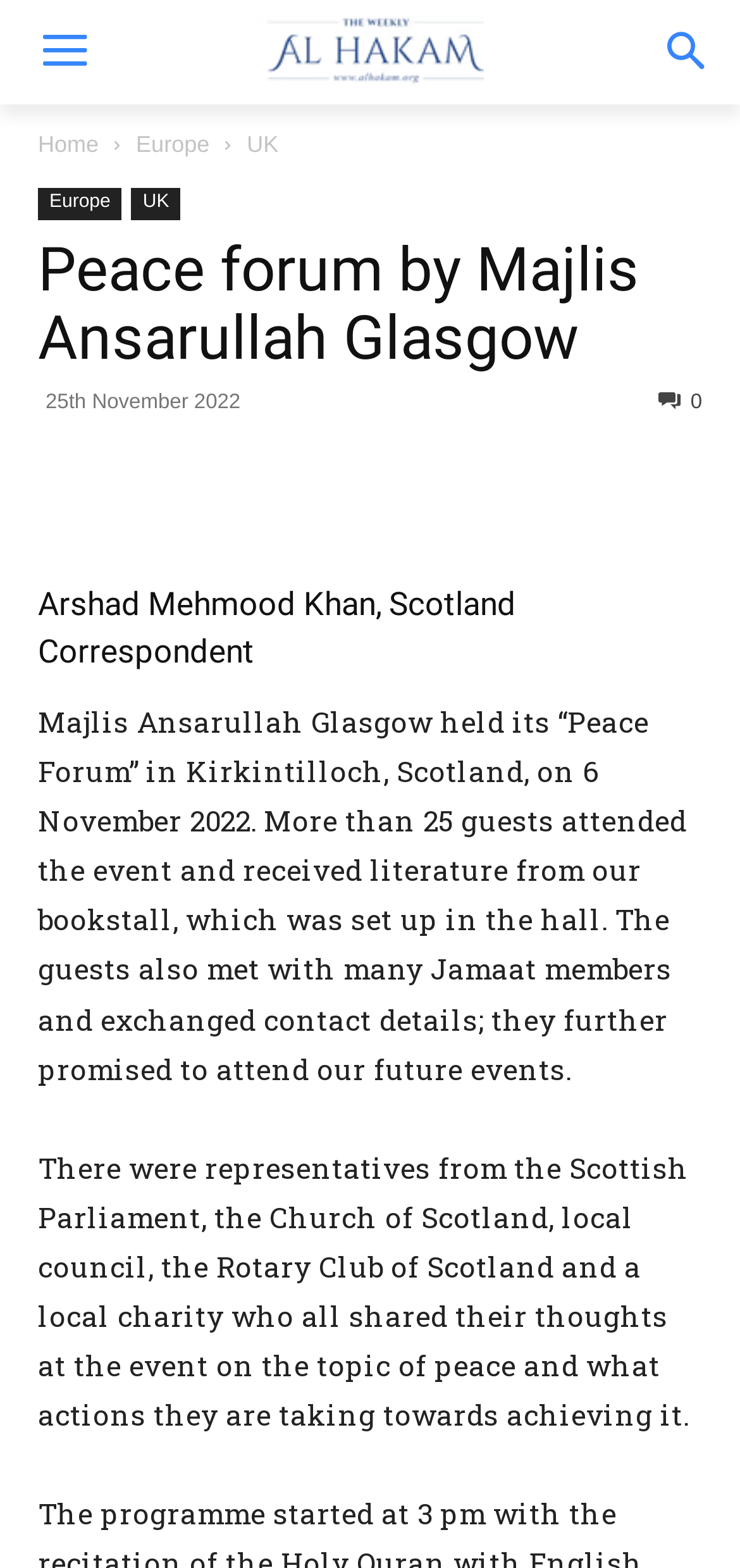What was set up in the hall during the Peace Forum event?
Examine the screenshot and reply with a single word or phrase.

A bookstall